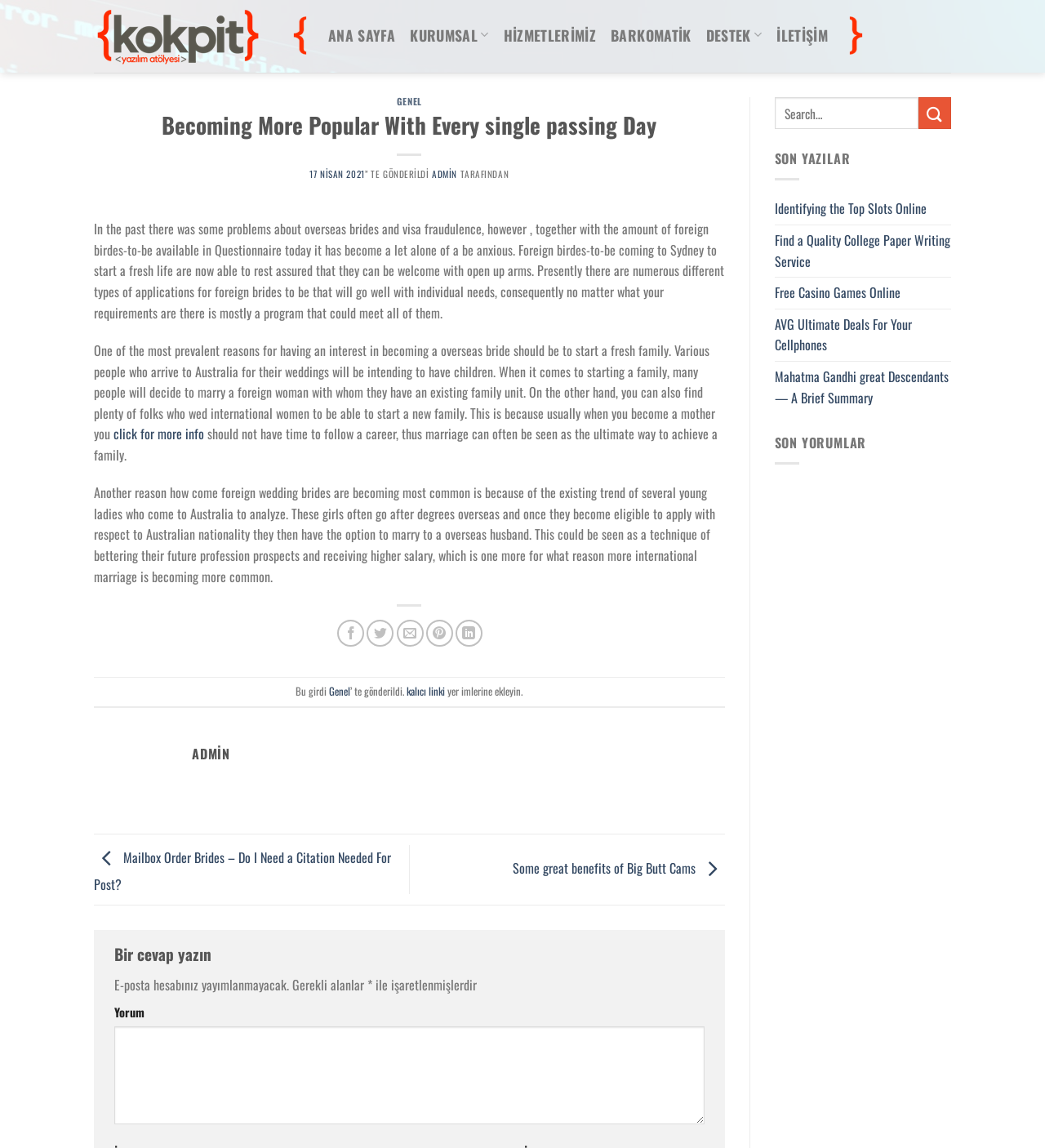What is the purpose of the 'click for more info' link?
Using the information presented in the image, please offer a detailed response to the question.

The 'click for more info' link is likely used to provide additional information or resources related to the topic of foreign brides. The link is placed in the middle of the article, suggesting that it is relevant to the content being discussed.